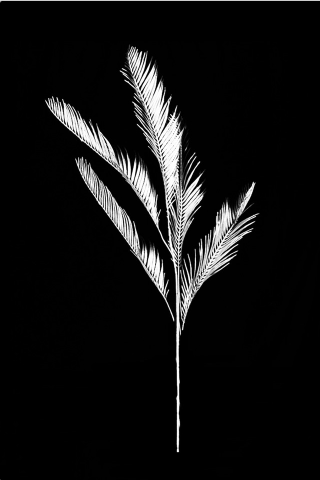Convey all the details present in the image.

This image features a striking representation of a Cycad Leaf Spray, presented in detailed monochrome. The elegant, slender structure showcases multiple fronds that fan out gracefully, each adorned with intricate leaf patterns. The overall height of the spray is approximately 105 cm, ideal for floral arrangements or decorative purposes. This particular design is crafted to resemble the natural beauty of Cycad leaves, adding a sophisticated touch to any setting. The image's bold contrast against the black background enhances the fine details of the leaves, emphasizing their lifelike appearance and texture, making it a compelling choice for those seeking artificial floral solutions.